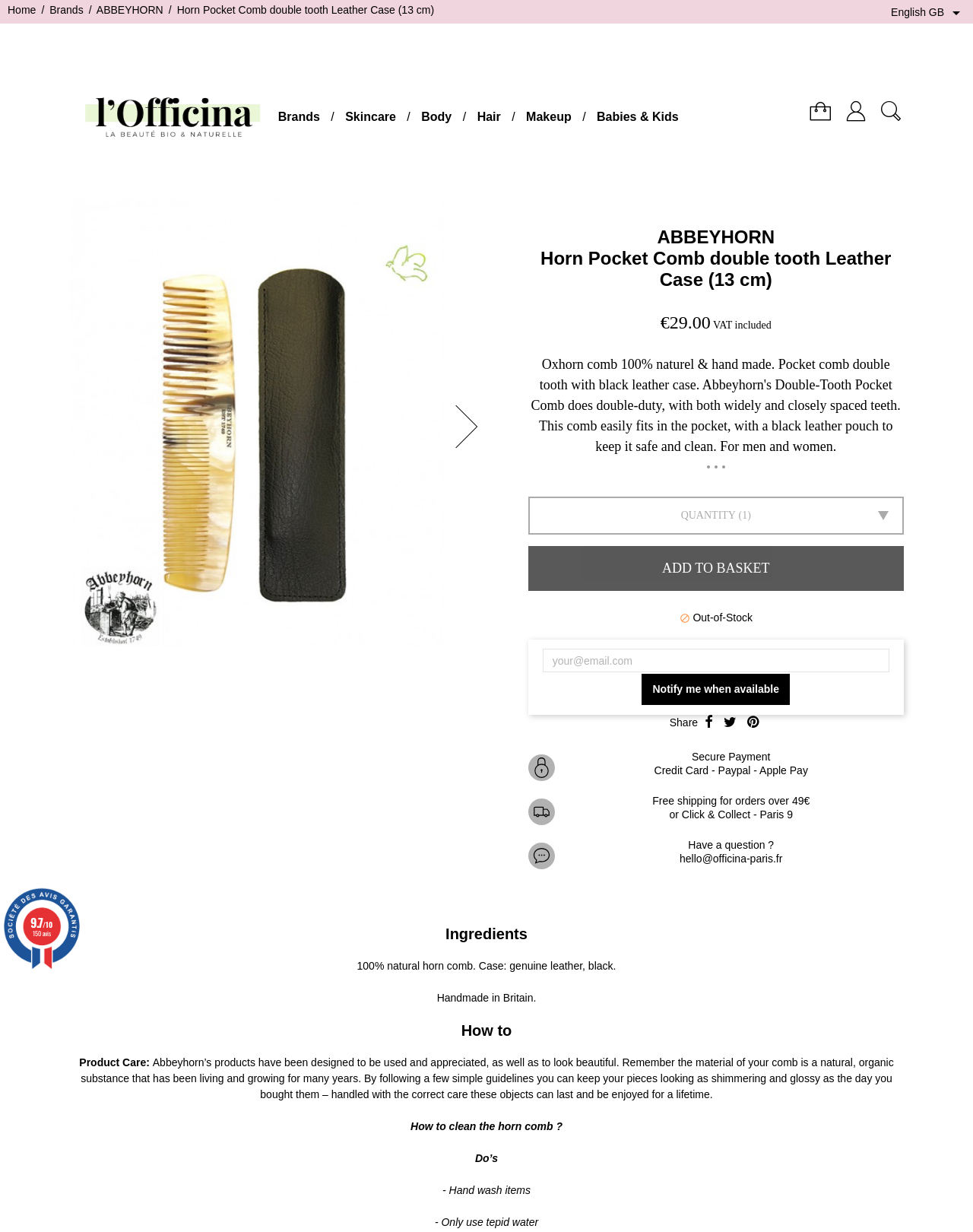Locate the bounding box coordinates of the clickable area needed to fulfill the instruction: "Notify me when available".

[0.66, 0.547, 0.812, 0.572]